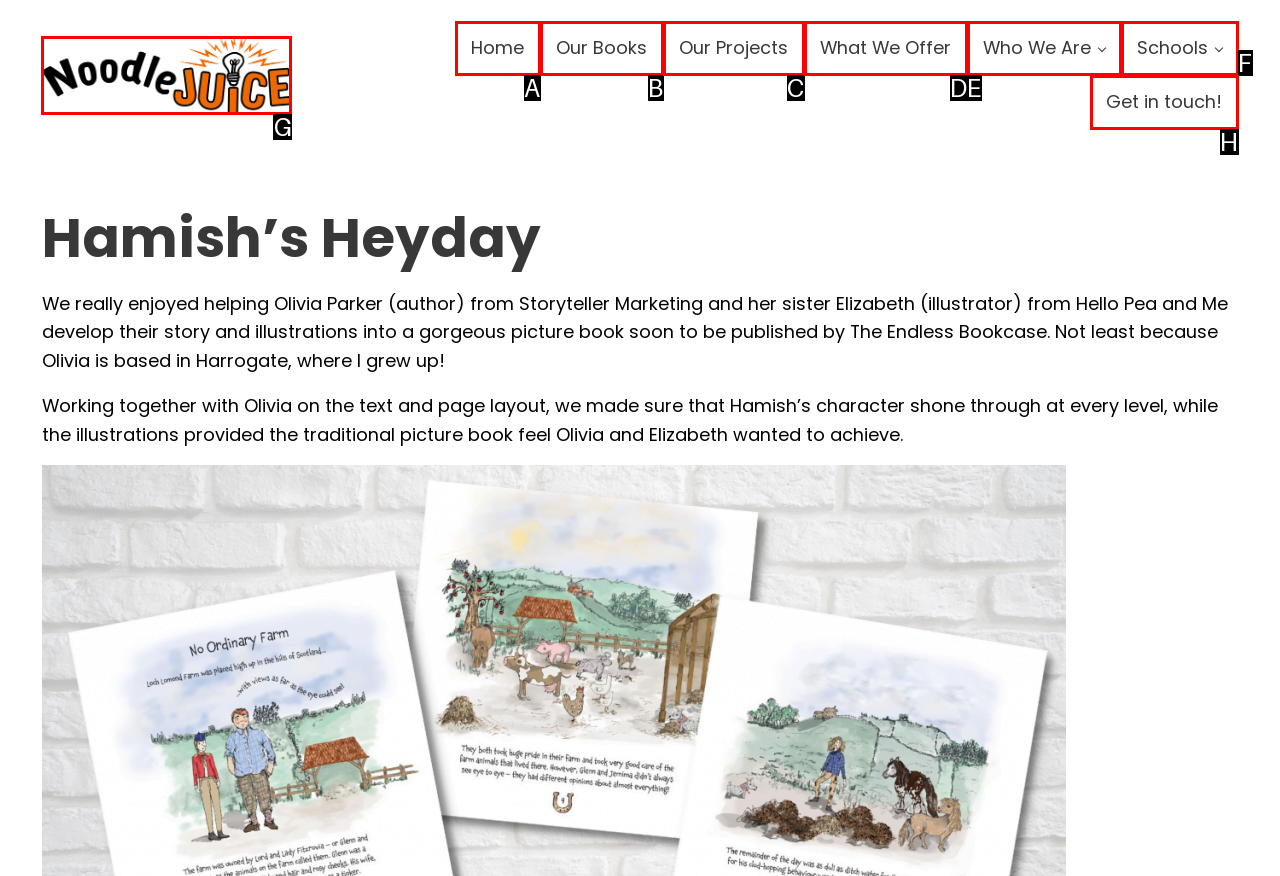For the task: Click WhatsApp number, identify the HTML element to click.
Provide the letter corresponding to the right choice from the given options.

None